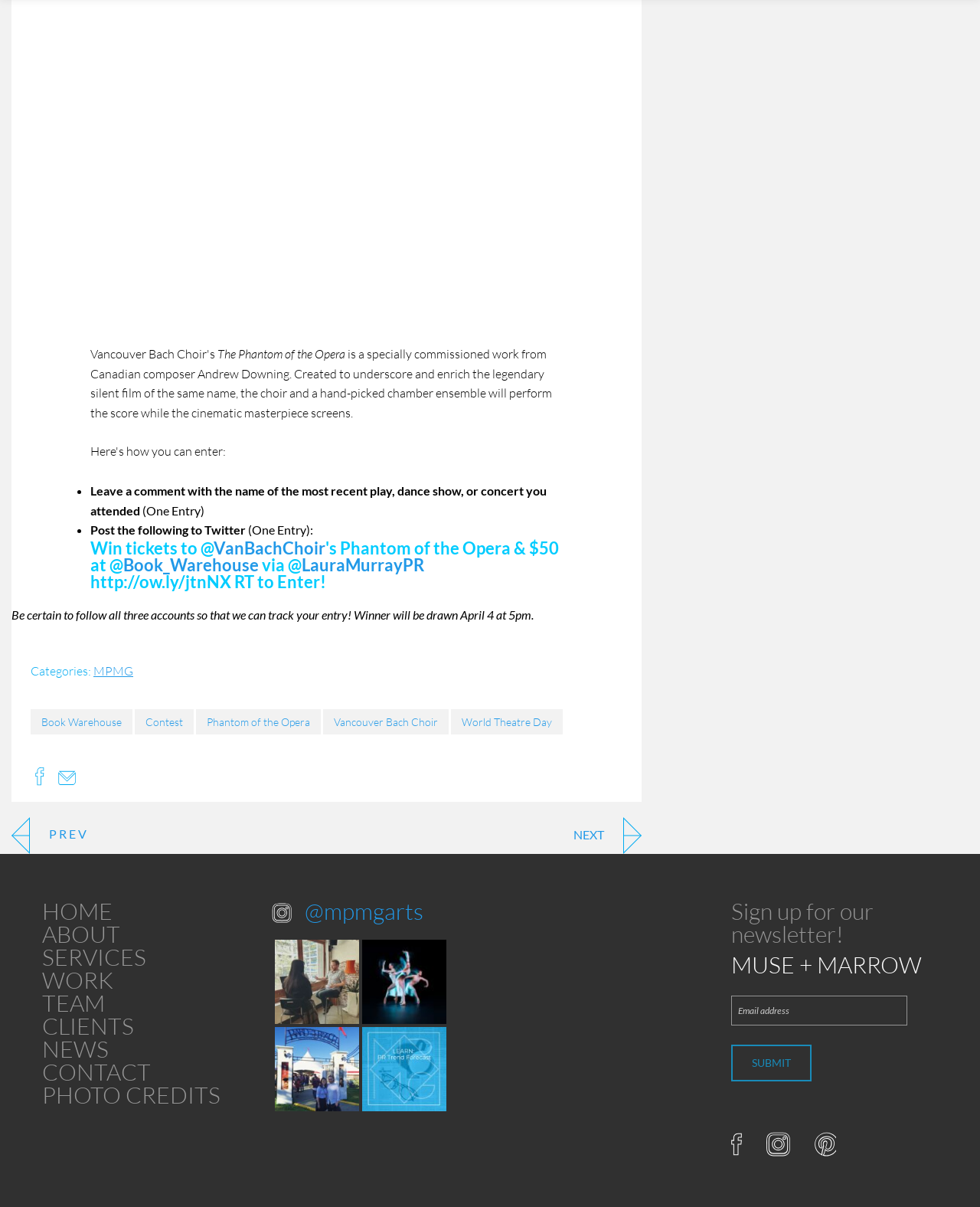What is the name of the play mentioned?
Please answer the question with a detailed and comprehensive explanation.

The question asks for the name of the play mentioned on the webpage. By reading the StaticText element with ID 281, we can find the answer, which is 'The Phantom of the Opera'.